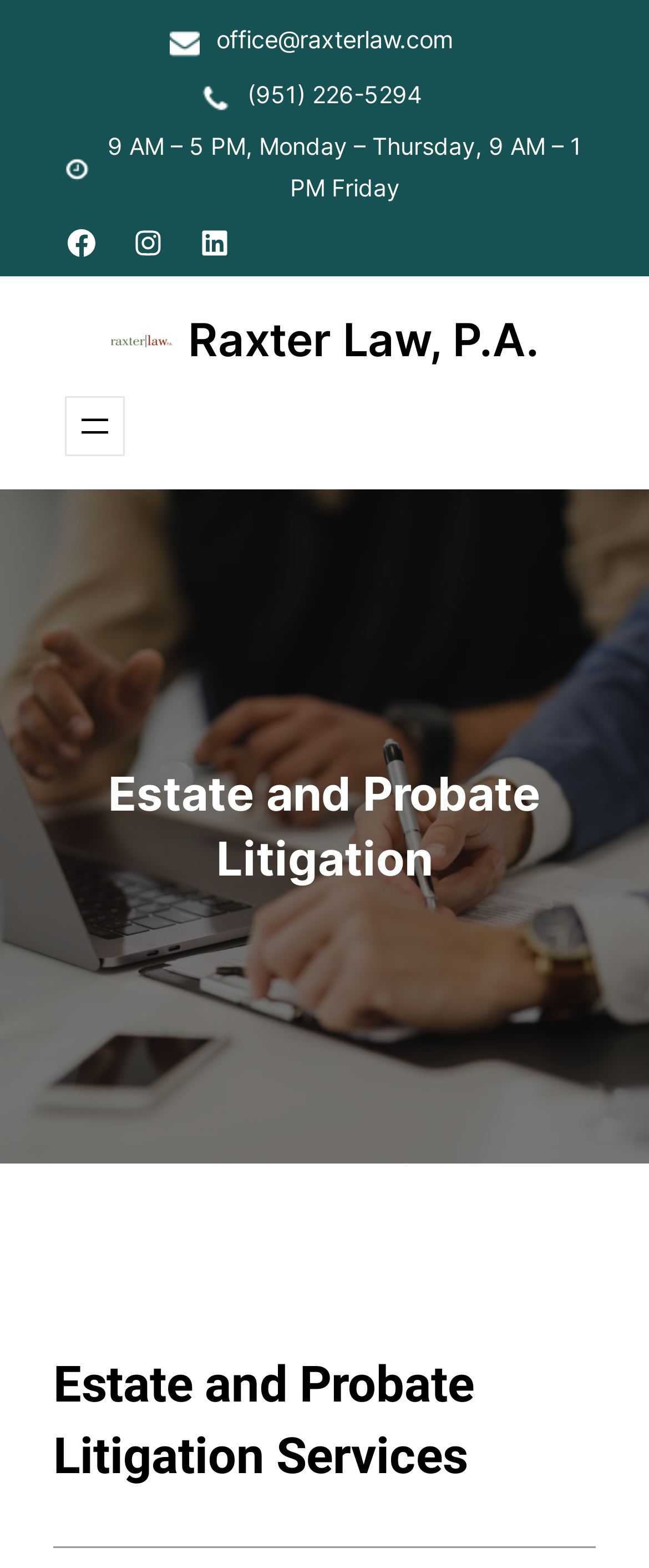Answer this question using a single word or a brief phrase:
What is the phone number?

(951) 226-5294